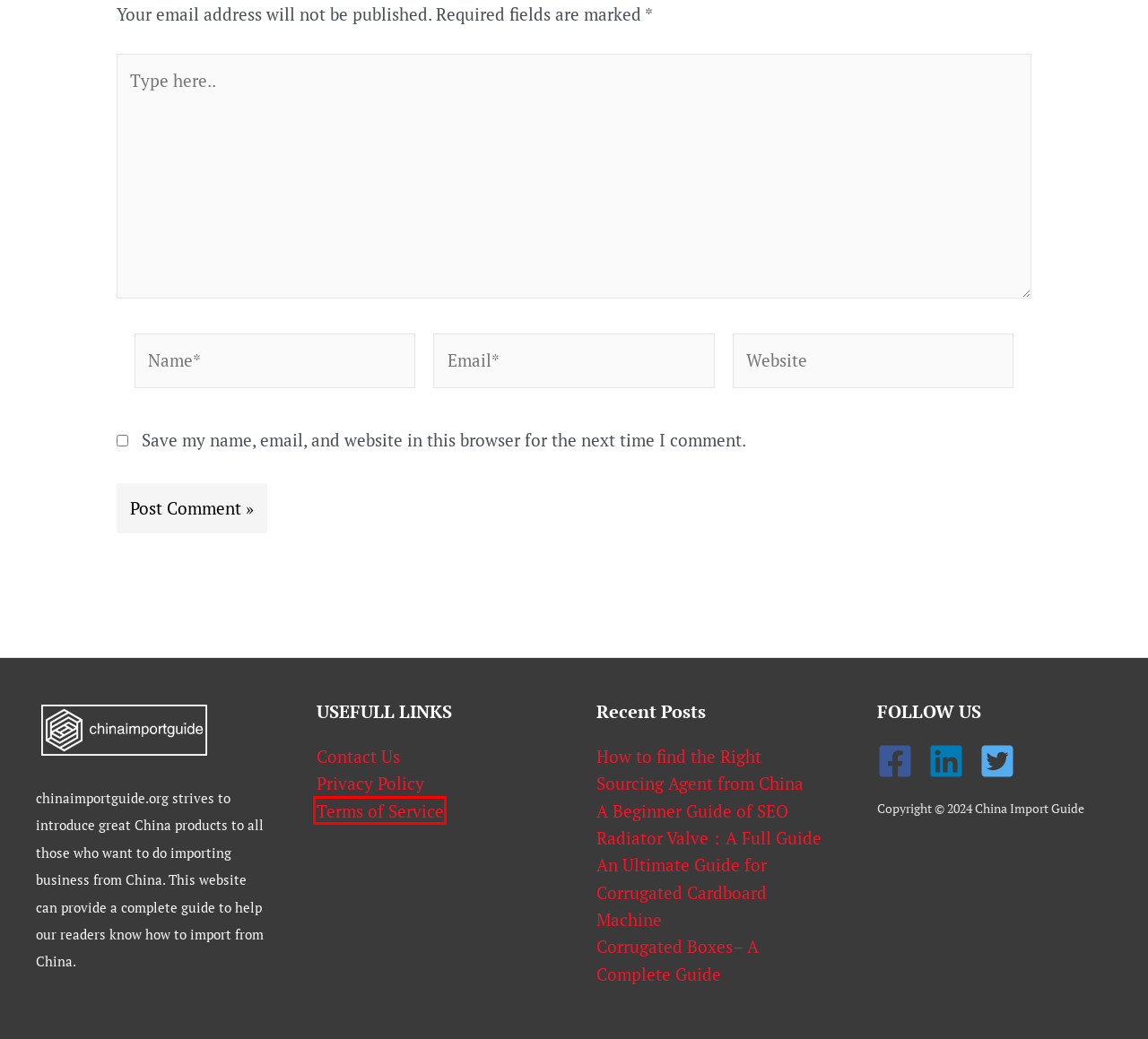You have a screenshot showing a webpage with a red bounding box highlighting an element. Choose the webpage description that best fits the new webpage after clicking the highlighted element. The descriptions are:
A. September 23, 2023 - China Import Guide
B. China Product Guide Team, Author at China Import Guide
C. Privacy Policy - China Import Guide
D. Máquina Para Fabricar Cajas De Cartón Corrugado | Aopack
E. Terms of Service - China Import Guide
F. Contact Us - China Import Guide
G. A Beginner Guide of SEO
H. How to find the Right Sourcing Agent from China

E